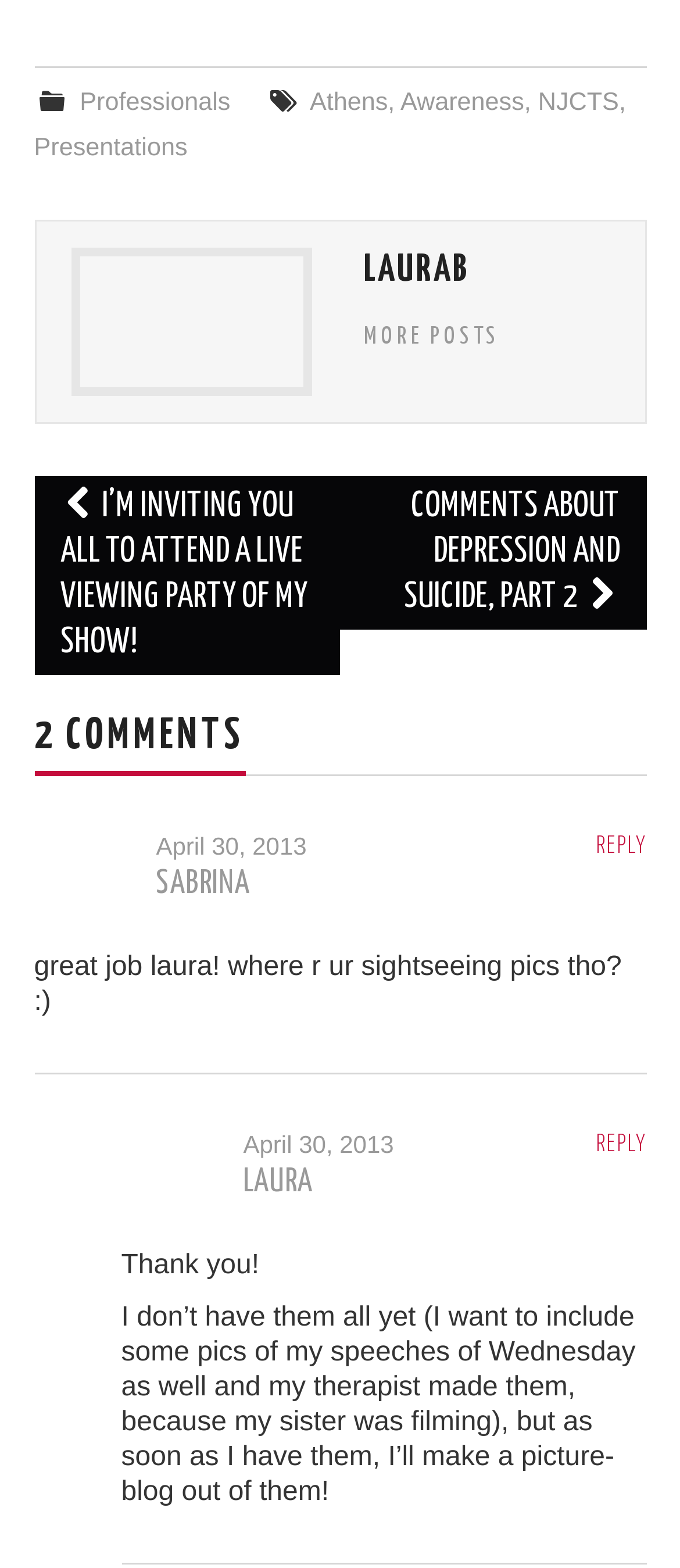Utilize the details in the image to give a detailed response to the question: What is the content of the second comment?

The content of the second comment can be found in the static text element with bounding box coordinates [0.178, 0.798, 0.381, 0.817], which contains the text 'Thank you!'.